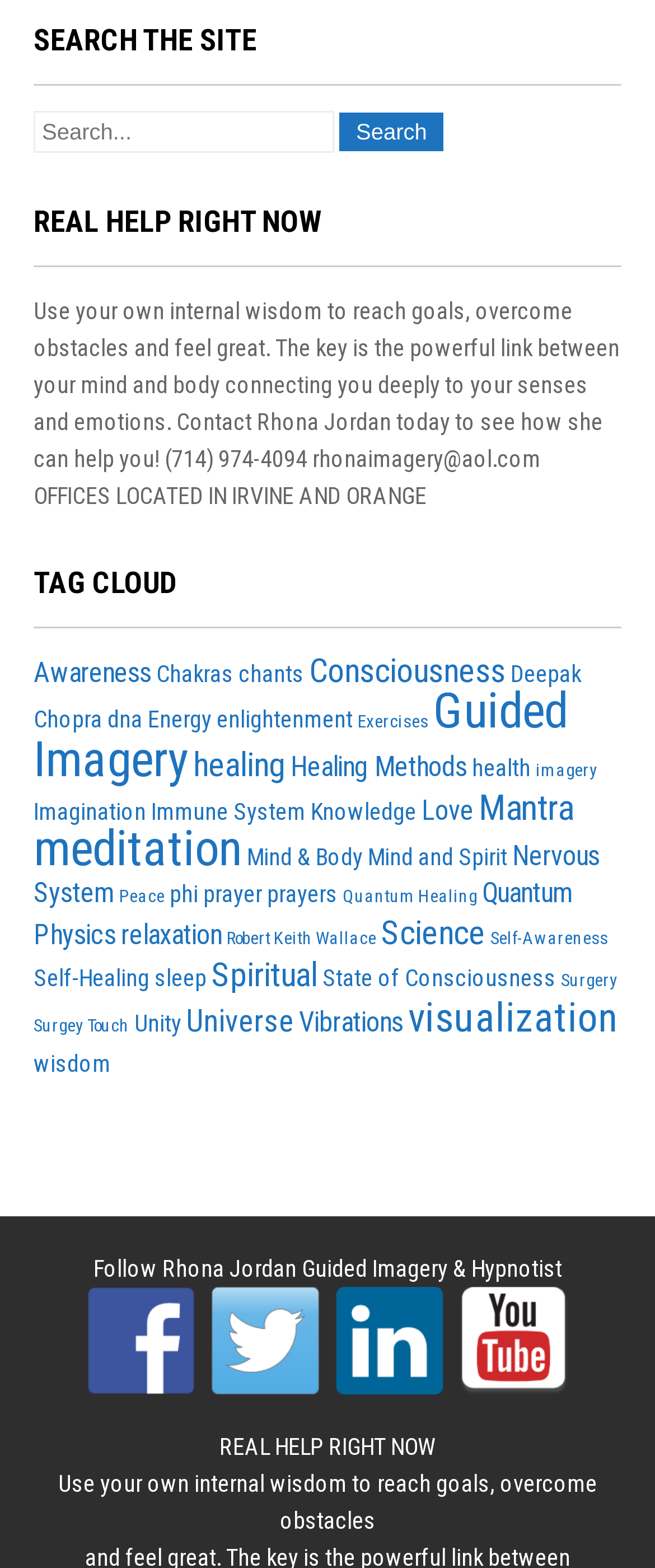What is the topic of the tag cloud section?
Using the visual information, reply with a single word or short phrase.

Guided Imagery and related topics